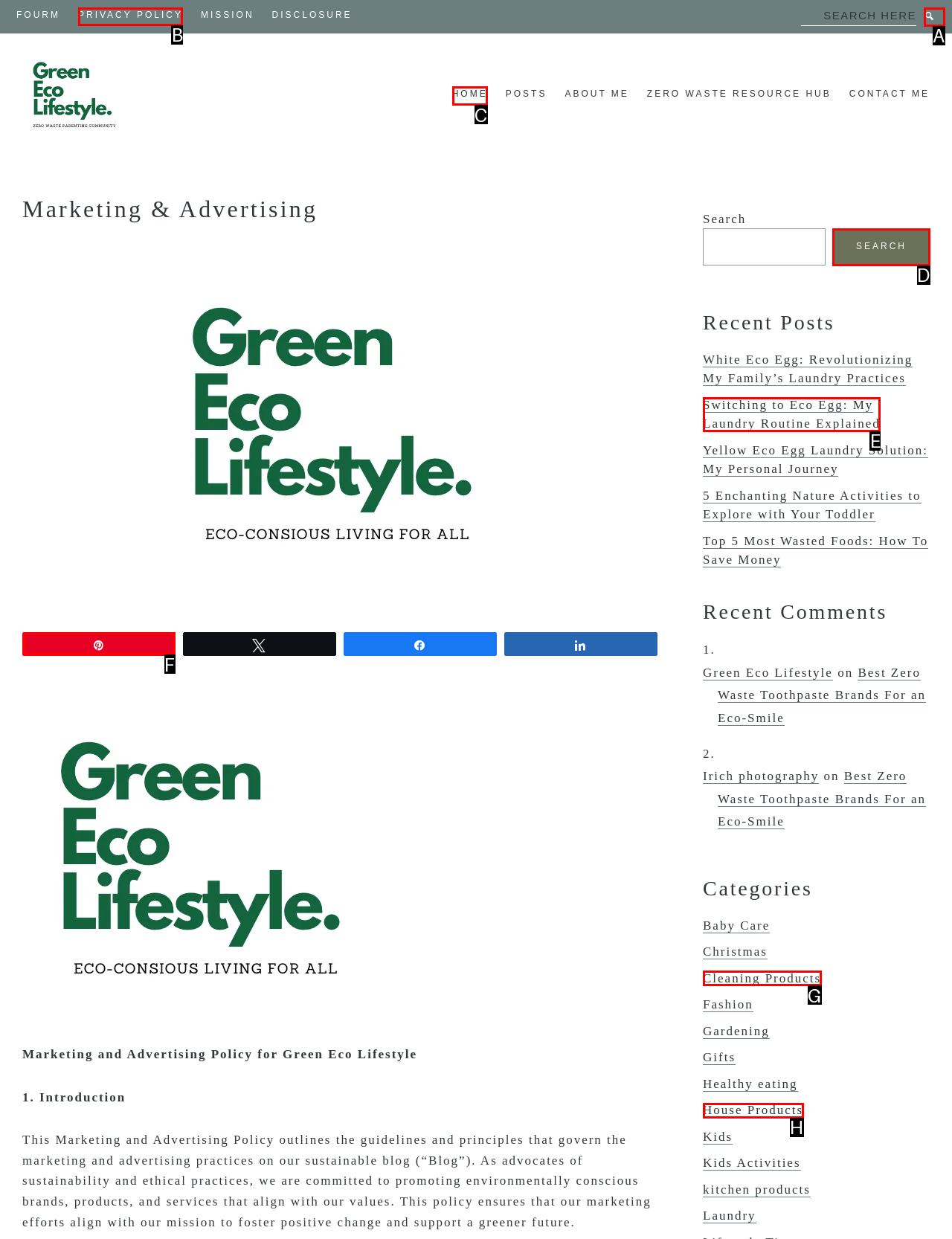Determine which element should be clicked for this task: Go to the home page
Answer with the letter of the selected option.

C